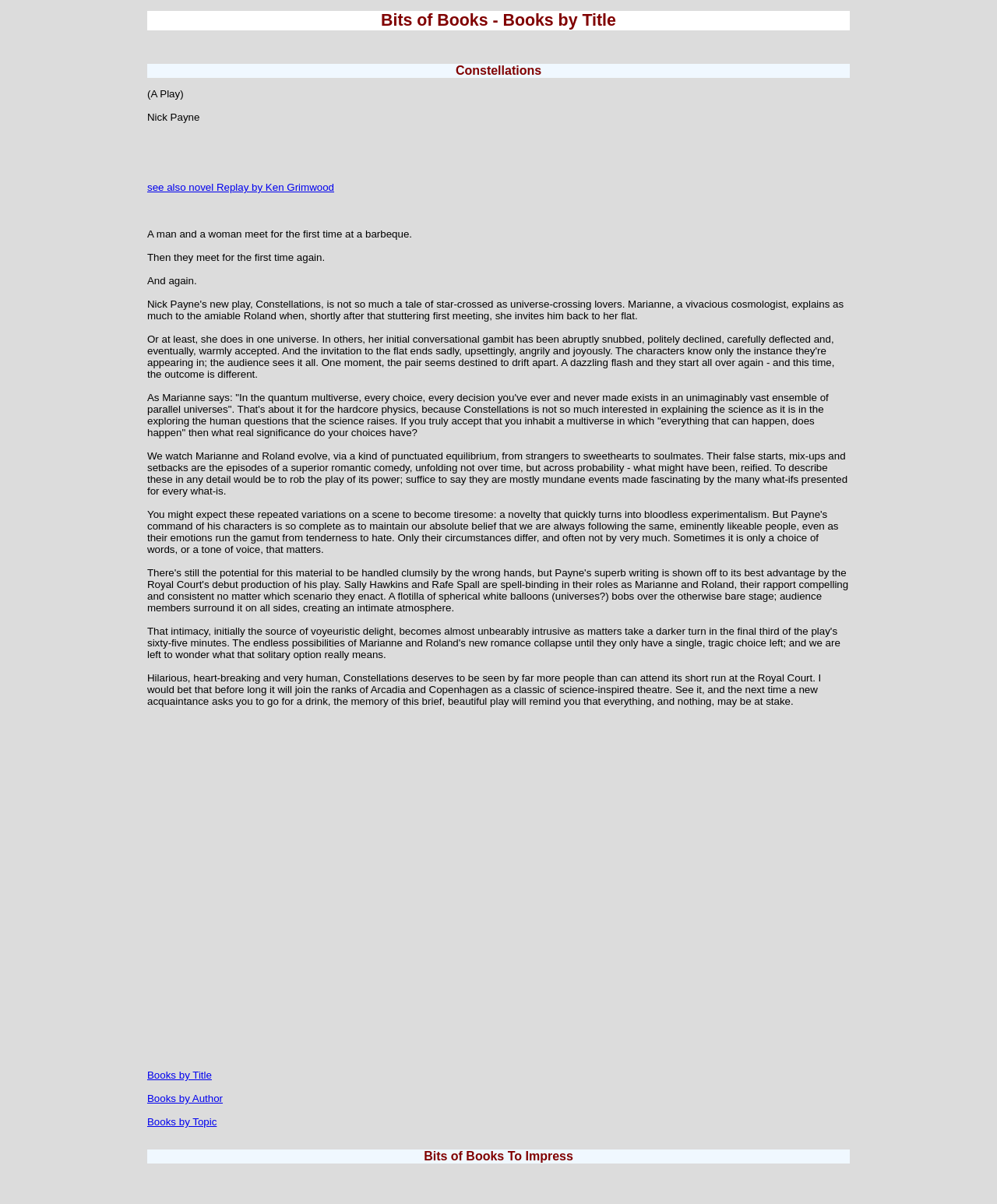Look at the image and answer the question in detail:
What is the title of the play?

The title of the play is mentioned in the heading 'Constellations' and also in the text 'A man and a woman meet for the first time at a barbeque.' which is describing the play.